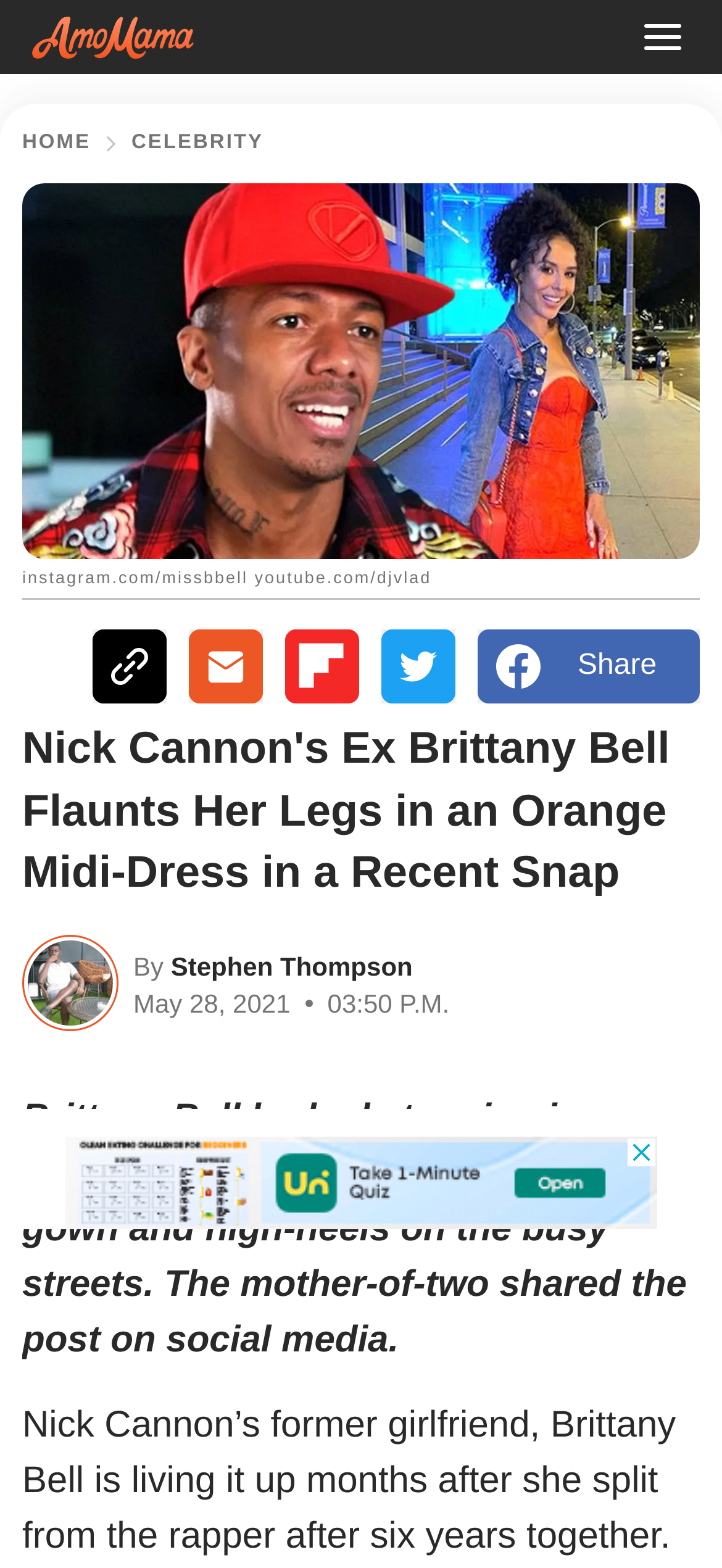Identify the bounding box for the described UI element. Provide the coordinates in (top-left x, top-left y, bottom-right x, bottom-right y) format with values ranging from 0 to 1: parent_node: By Stephen Thompson

[0.031, 0.596, 0.164, 0.657]